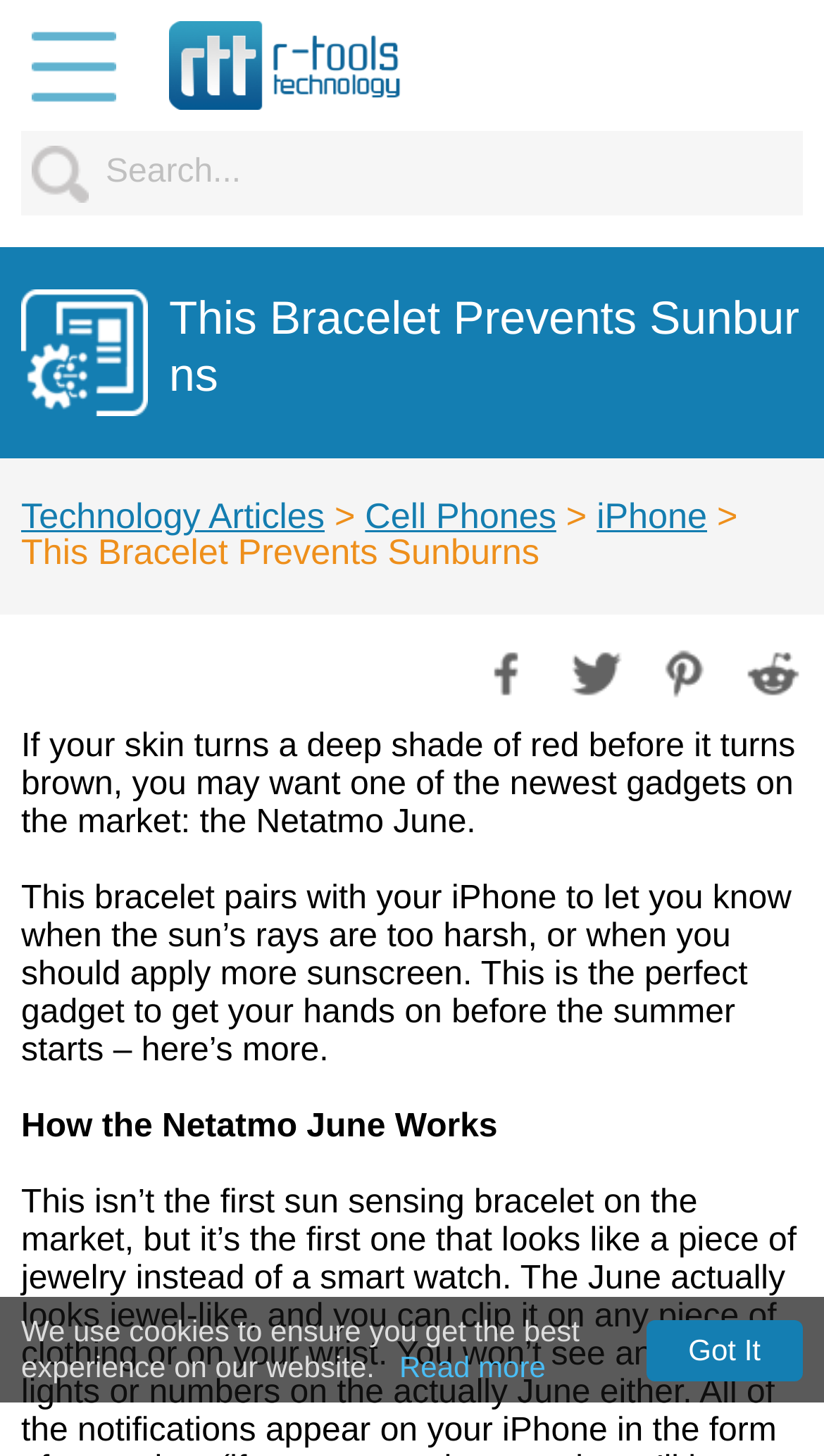What is the purpose of the Netatmo June?
Utilize the information in the image to give a detailed answer to the question.

I read the text on the webpage and found that the Netatmo June is a bracelet that pairs with an iPhone to let the user know when the sun's rays are too harsh or when to apply more sunscreen. This suggests that its purpose is to prevent sunburns.